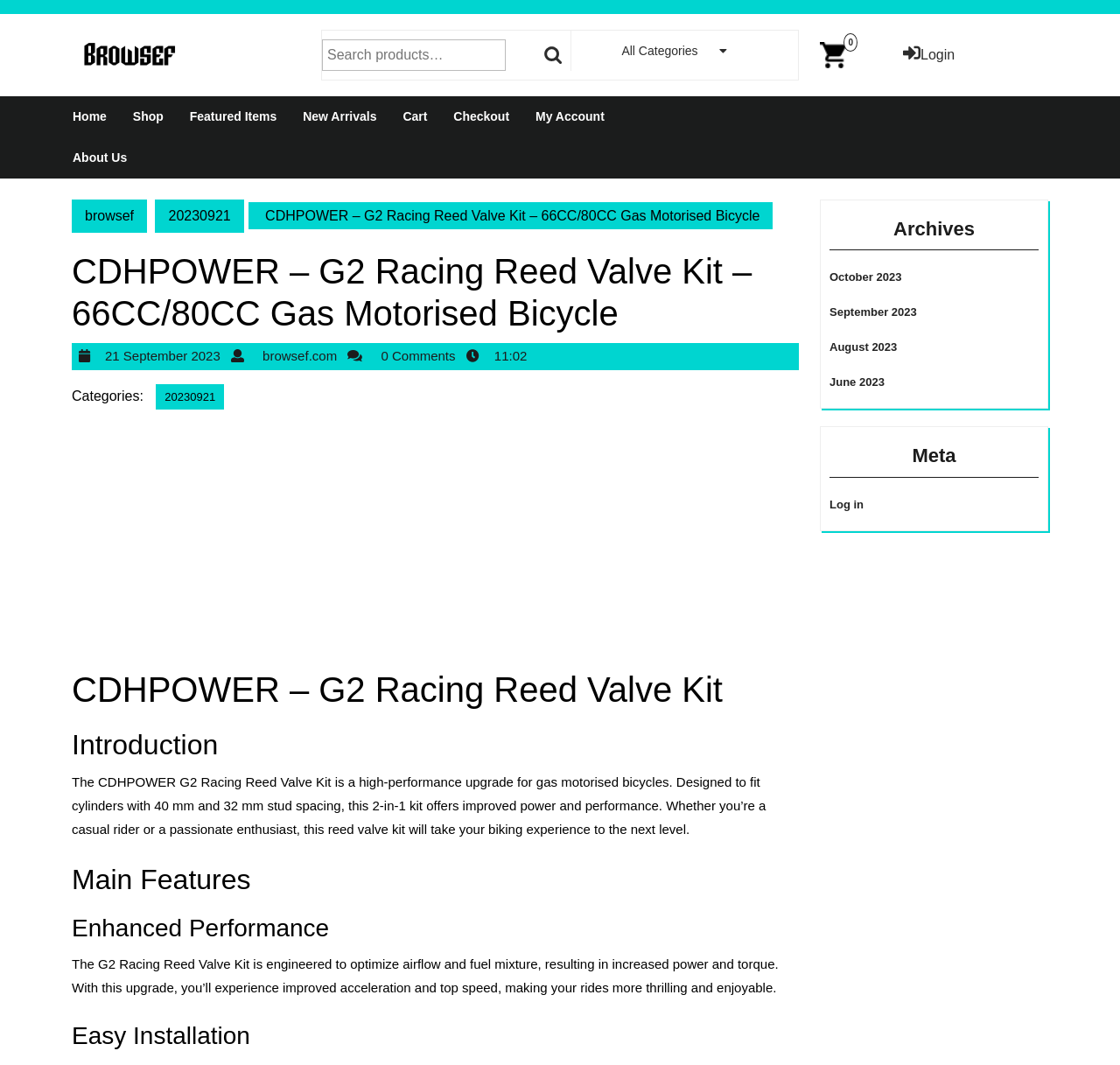Specify the bounding box coordinates of the element's region that should be clicked to achieve the following instruction: "View the shop page". The bounding box coordinates consist of four float numbers between 0 and 1, in the format [left, top, right, bottom].

[0.108, 0.09, 0.156, 0.129]